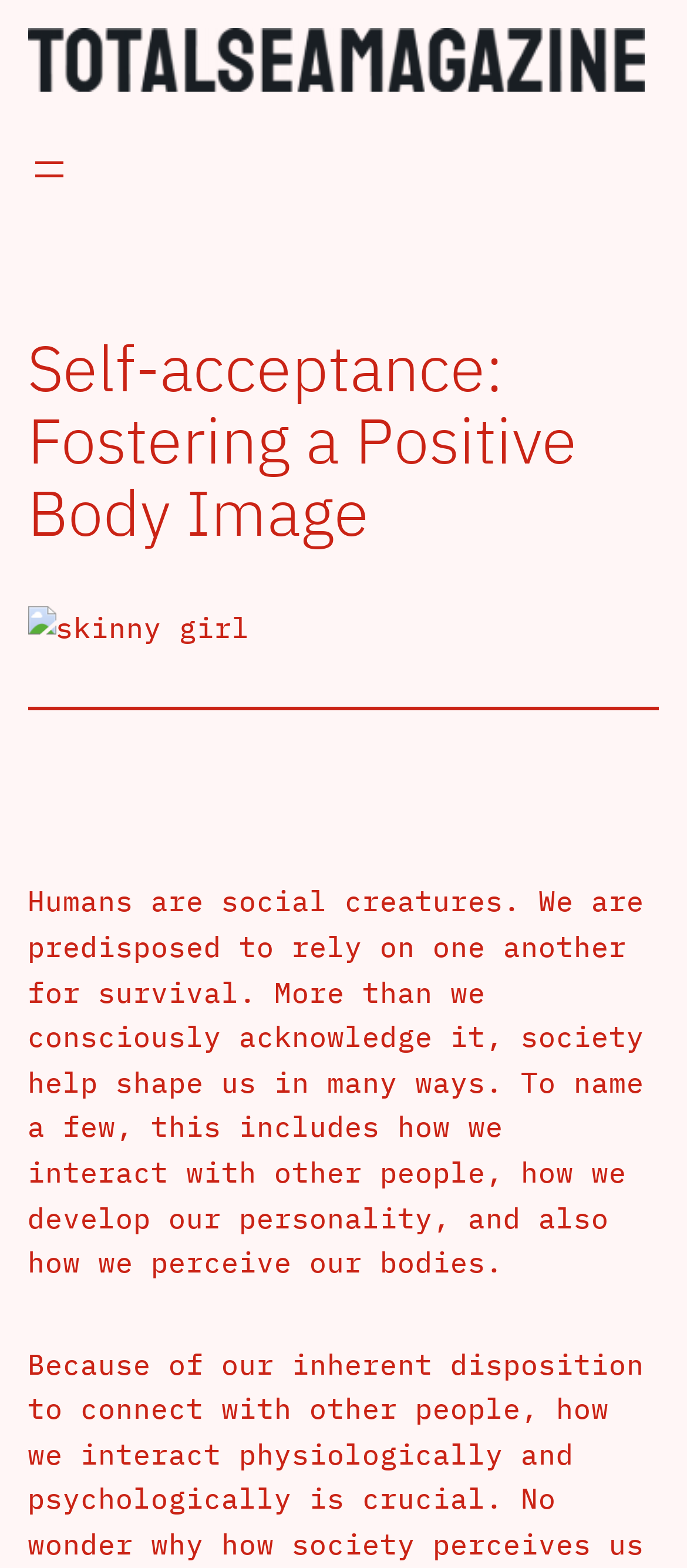Identify the bounding box for the described UI element: "alt="Total Sea Magazine"".

[0.04, 0.018, 0.937, 0.058]